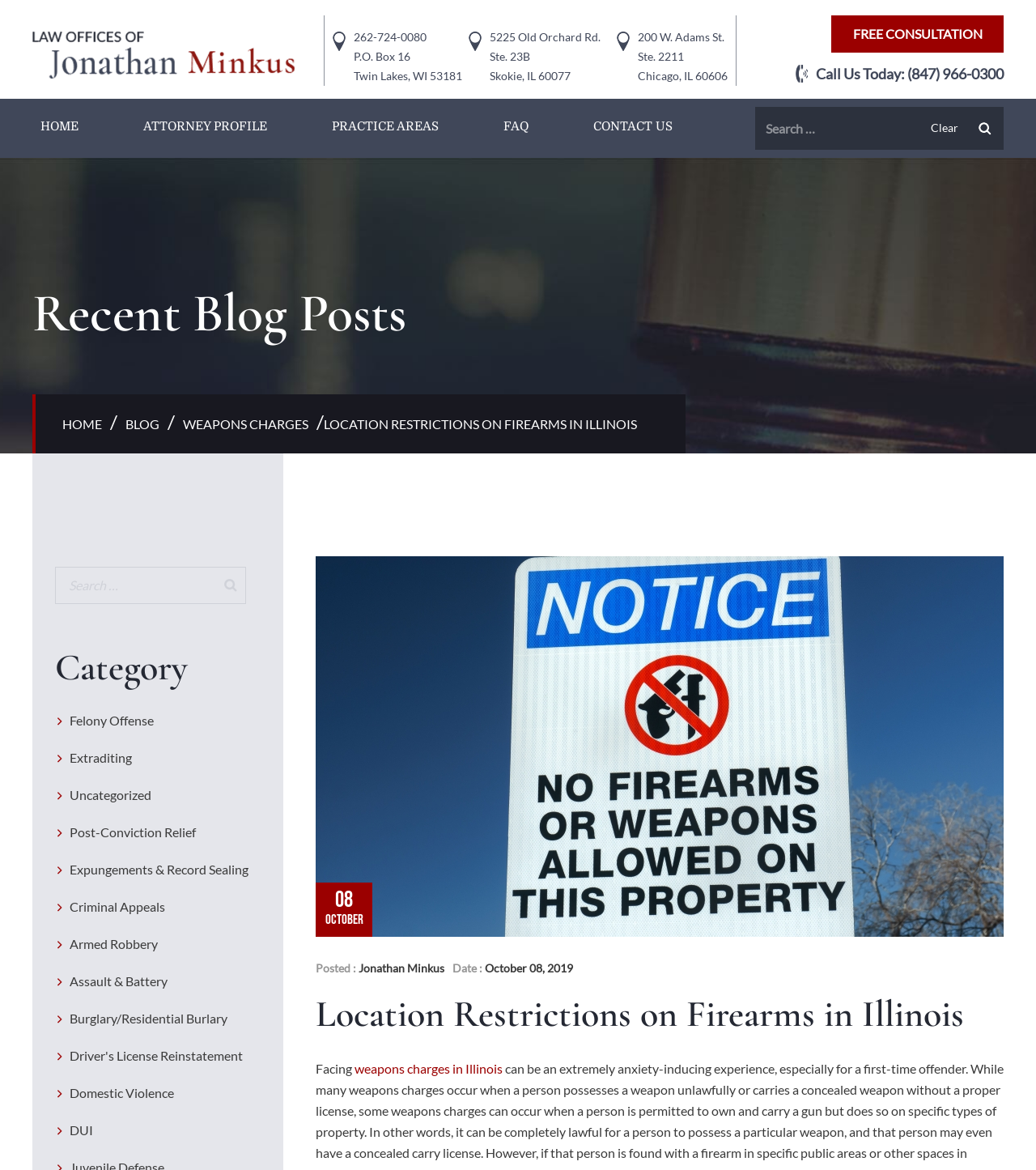What is the address of the law office in Chicago?
Answer the question with a thorough and detailed explanation.

I found the address by looking at the heading '200 W. Adams St. Ste. 2211 Chicago, IL 60606', which is one of the addresses listed on the webpage, and it is specifically mentioned as being in Chicago.